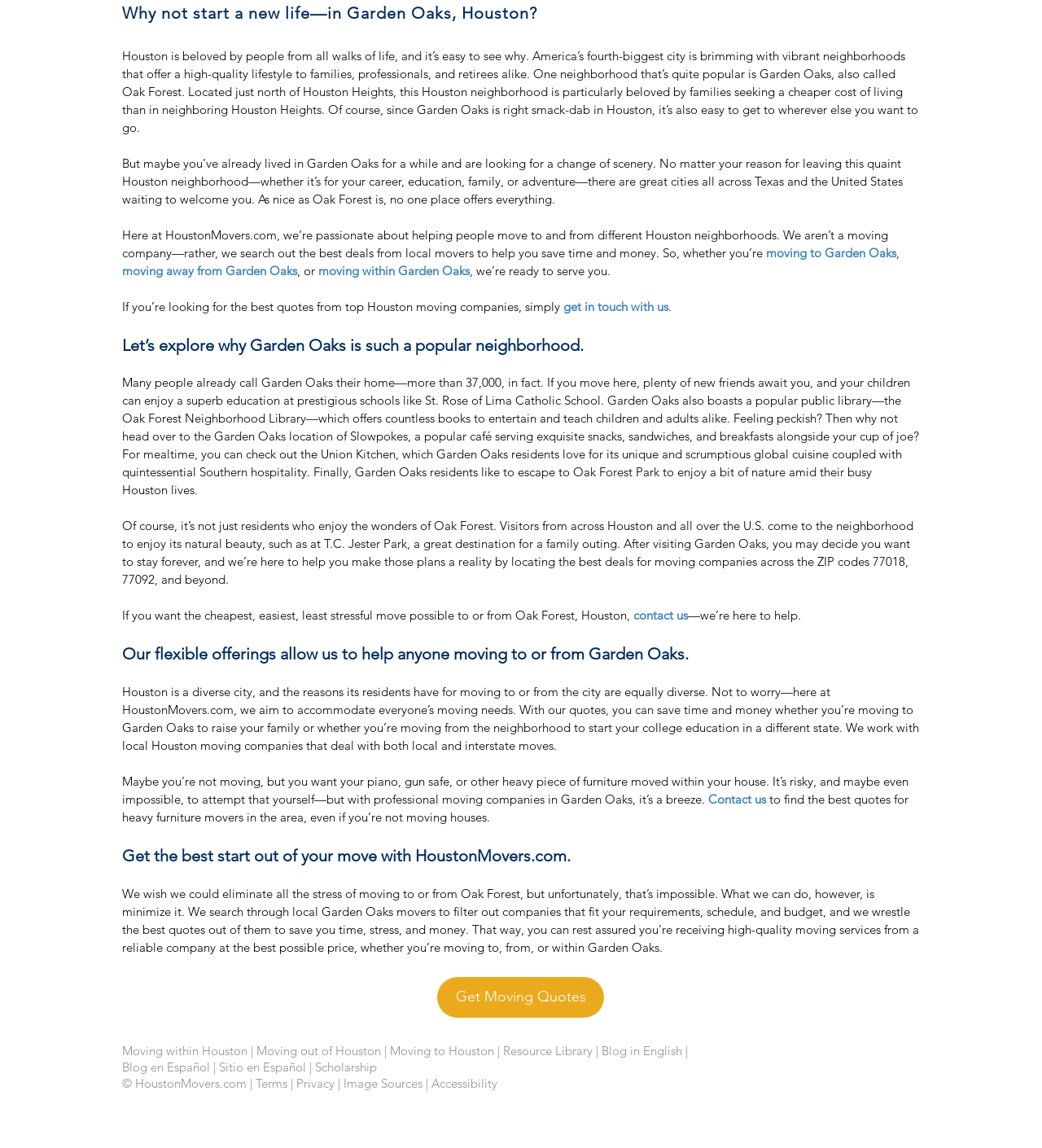Given the element description input value="tel：" name="tel" value="tel：", specify the bounding box coordinates of the corresponding UI element in the format (top-left x, top-left y, bottom-right x, bottom-right y). All values must be between 0 and 1.

None